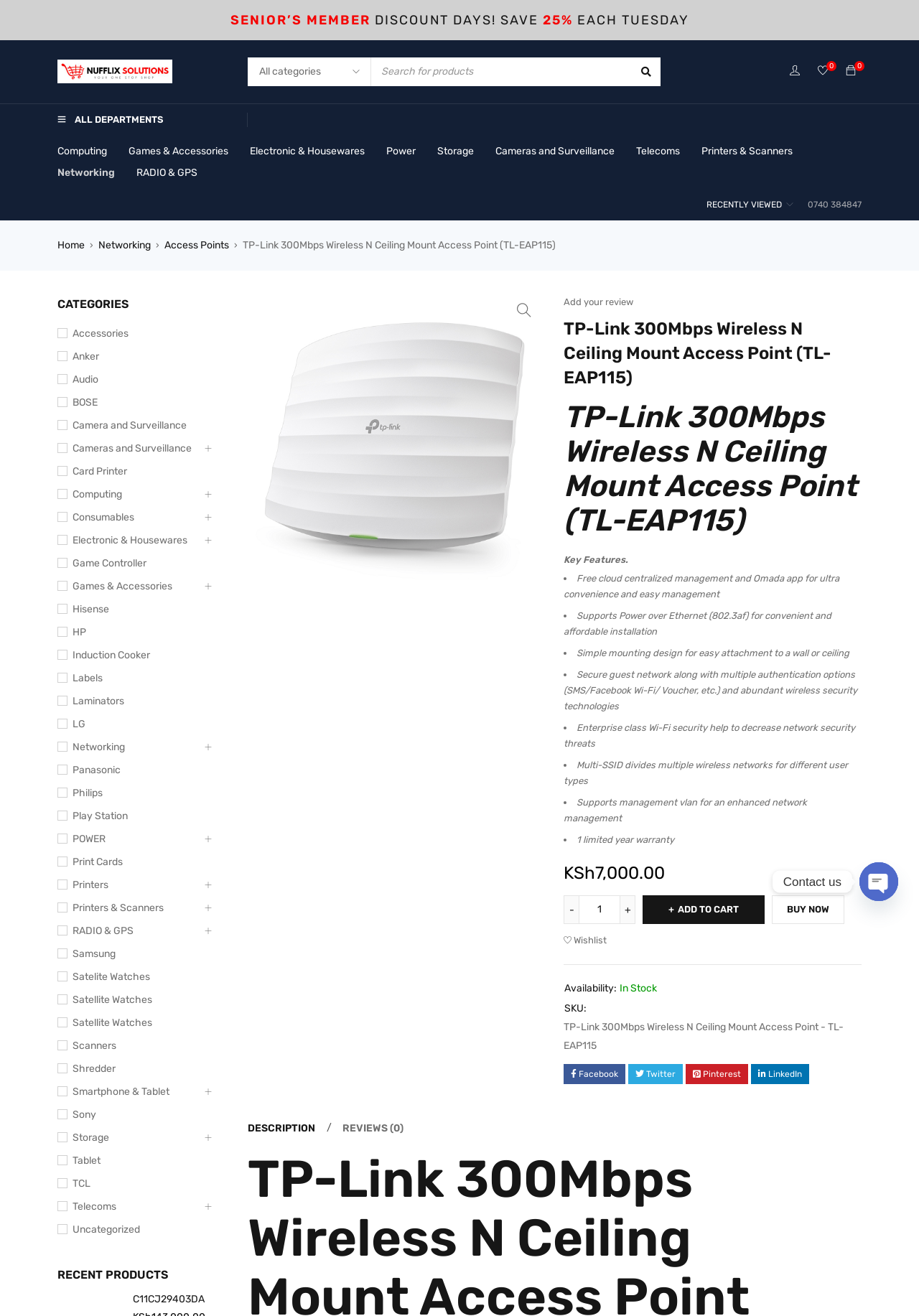Show the bounding box coordinates of the element that should be clicked to complete the task: "Add your review".

[0.613, 0.222, 0.689, 0.237]